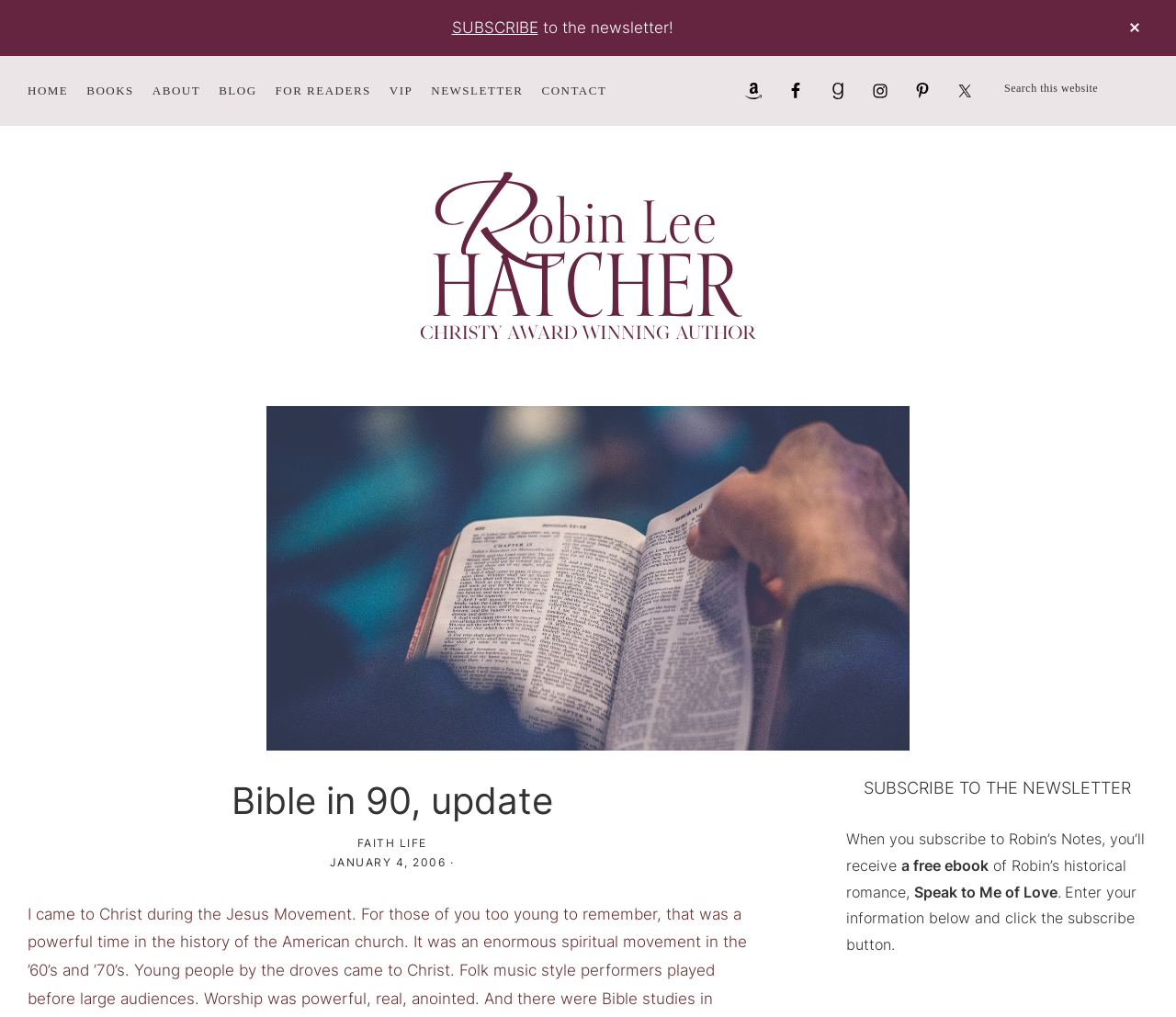Offer an extensive depiction of the webpage and its key elements.

This webpage is about Robin Lee Hatcher, a Christy and RITA Award-winning novelist. At the top, there is a banner with a "SUBSCRIBE" link and a "CLOSE TOP BANNER" button. Below the banner, there are three "Skip to" links: "Skip to primary navigation", "Skip to main content", and "Skip to primary sidebar".

The main navigation menu is located at the top left, with links to "HOME", "BOOKS", "ABOUT", "BLOG", "FOR READERS", "VIP", "NEWSLETTER", and "CONTACT". On the right side of the navigation menu, there is a search bar with a "Search this website" placeholder text and a "Search" button.

Below the navigation menu, there is a section with social media links to Amazon, Facebook, Goodreads, Instagram, Pinterest, and Twitter, each with an accompanying image.

The main content area features a large image of Robin Lee Hatcher, along with her name and a description of her as a Christy and RITA Award-winning novelist. Below this, there is a section with a heading "Bible in 90, update" and a subheading "FAITH LIFE". This section also includes a date, "JANUARY 4, 2006", and a brief article.

On the right side of the page, there is a primary sidebar with a heading "SUBSCRIBE TO THE NEWSLETTER". This section includes a brief description of what subscribers will receive, including a free ebook, and a form to enter information and subscribe.